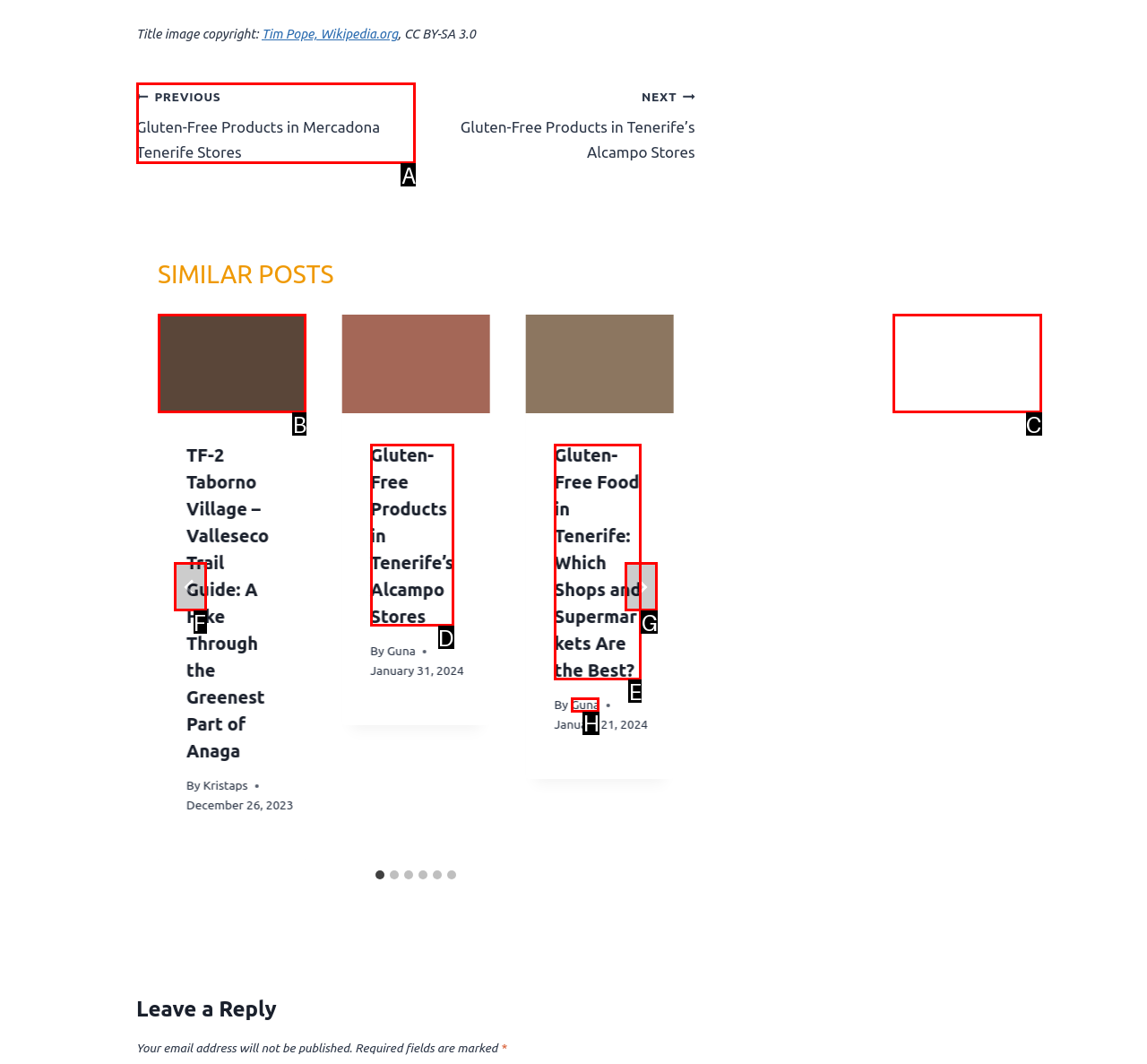Pick the option that should be clicked to perform the following task: Click the 'TF-2 Taborno Village – Valleseco Trail Guide: A Hike Through the Greenest Part of Anaga' link
Answer with the letter of the selected option from the available choices.

B